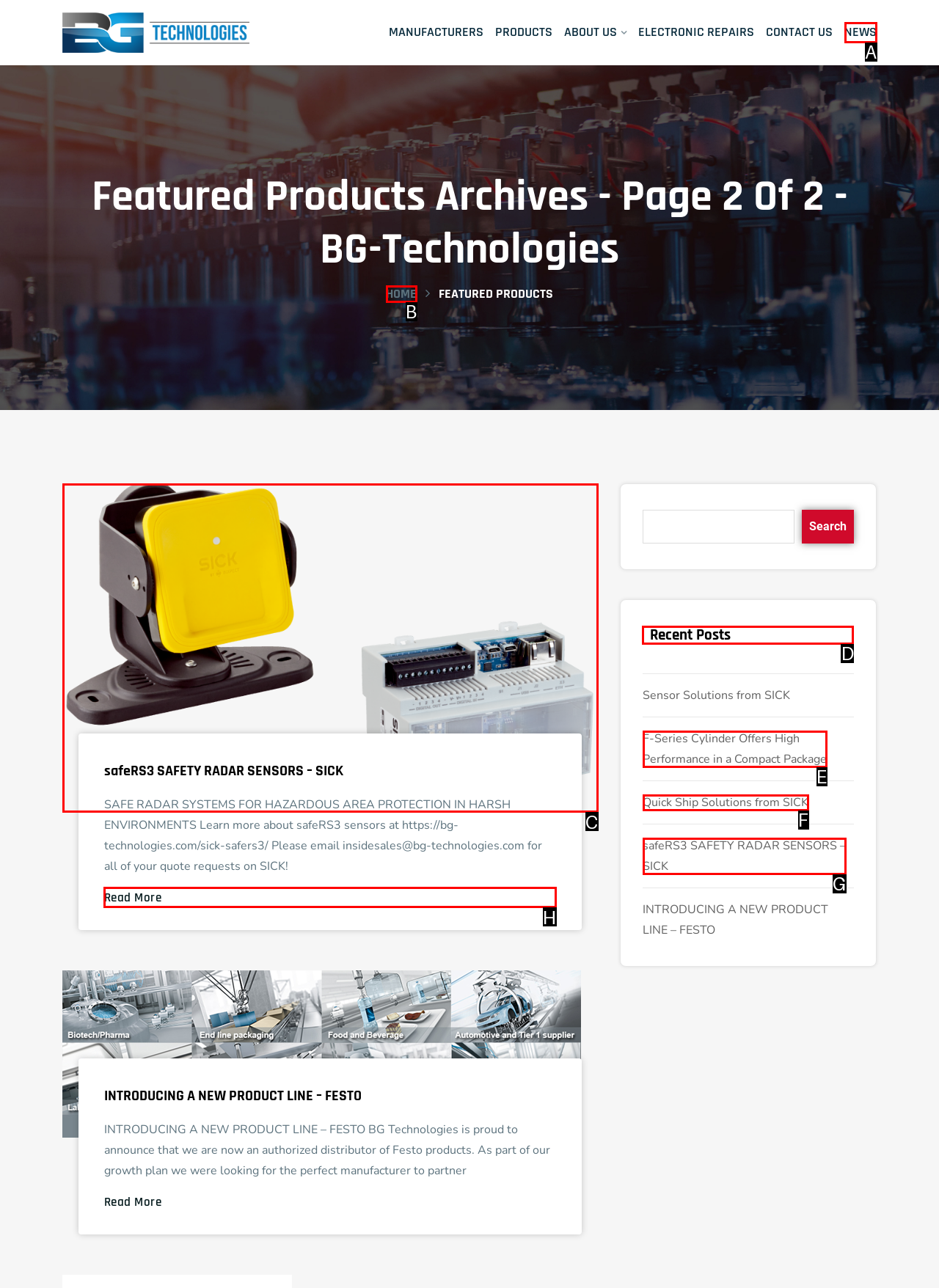Identify the appropriate lettered option to execute the following task: View recent posts
Respond with the letter of the selected choice.

D